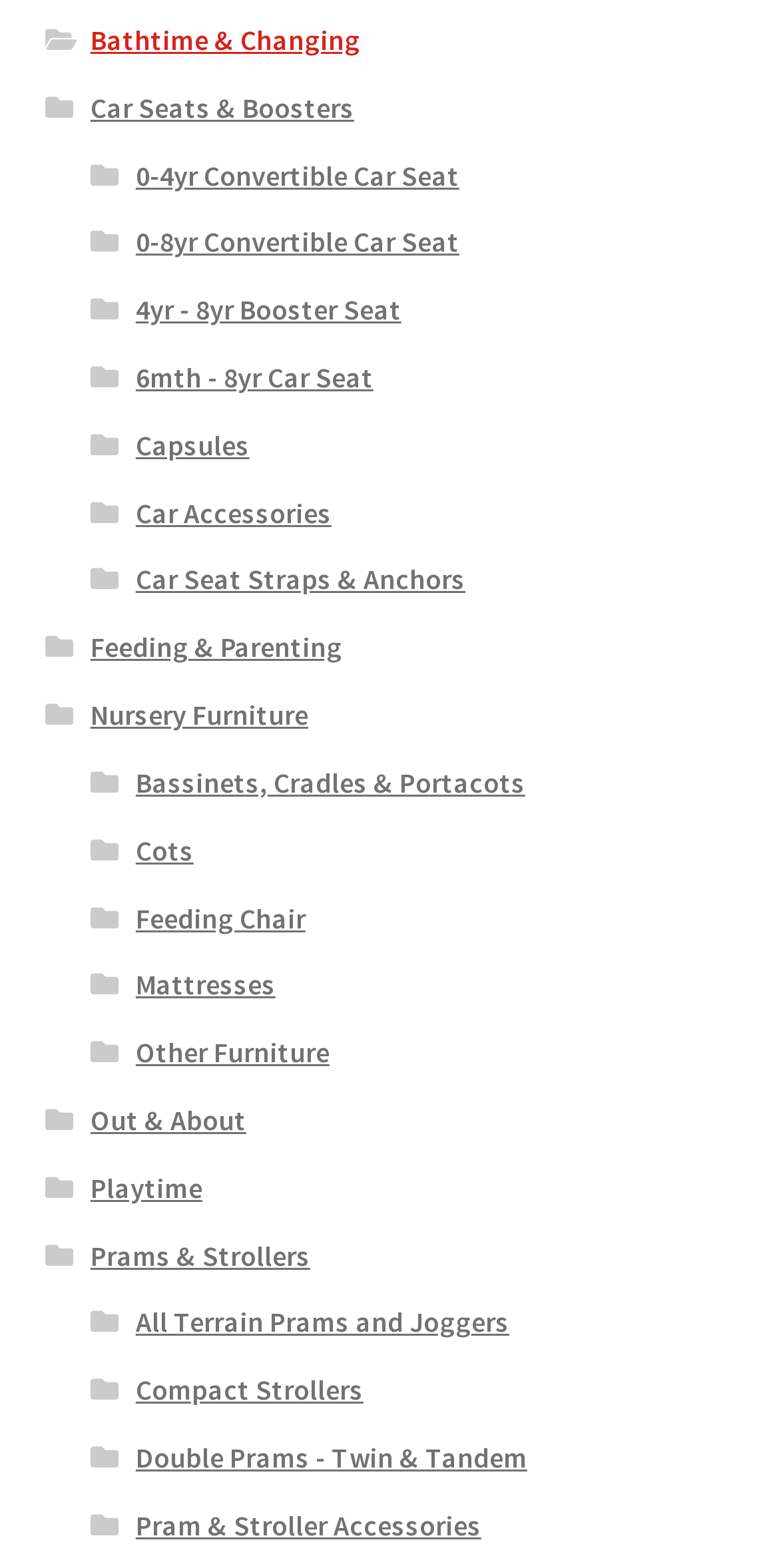Please answer the following question using a single word or phrase: What is the purpose of the 'Car Seat Straps & Anchors' product?

Car seat safety